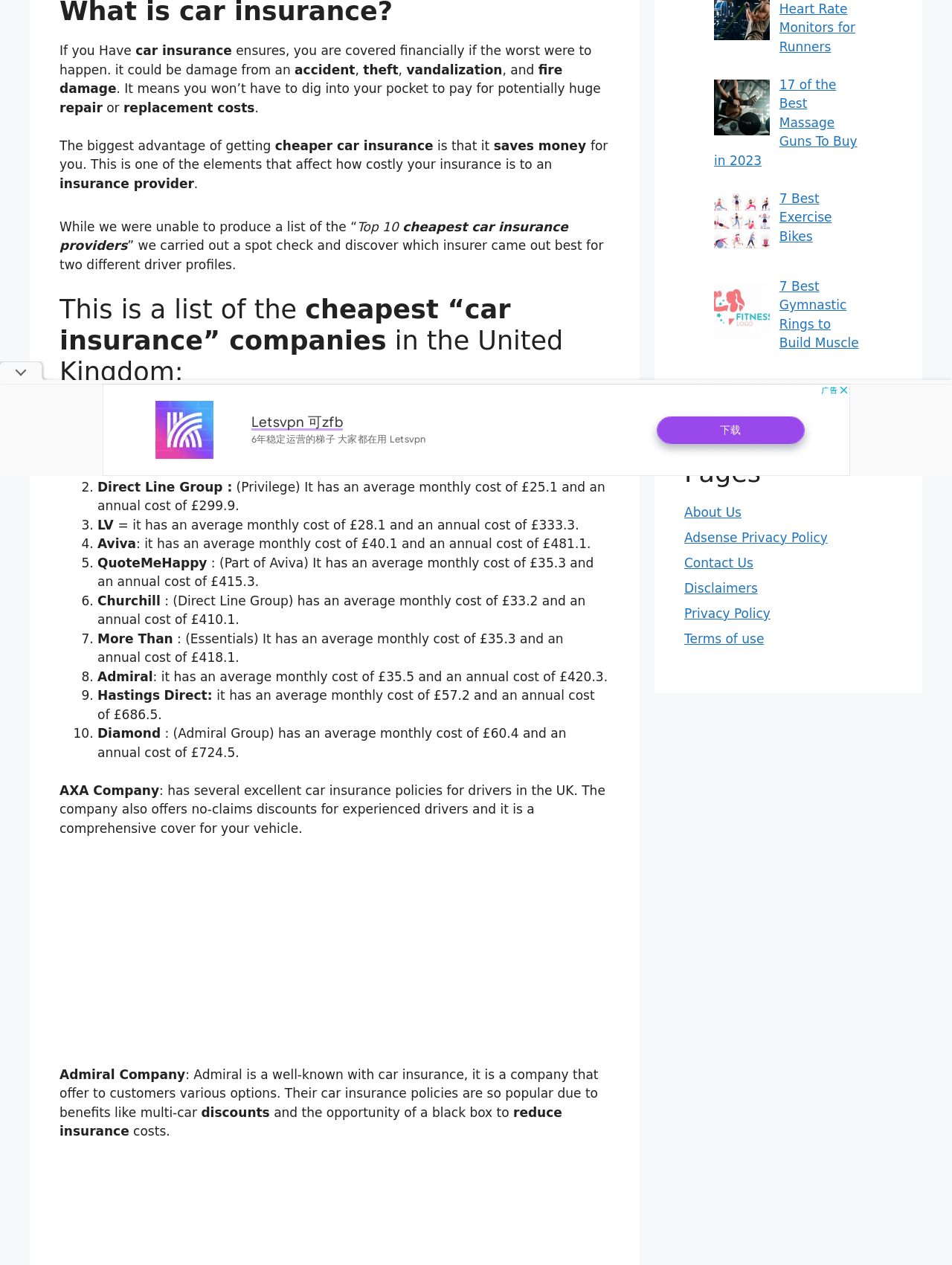From the webpage screenshot, predict the bounding box coordinates (top-left x, top-left y, bottom-right x, bottom-right y) for the UI element described here: Terms of use

[0.719, 0.499, 0.803, 0.511]